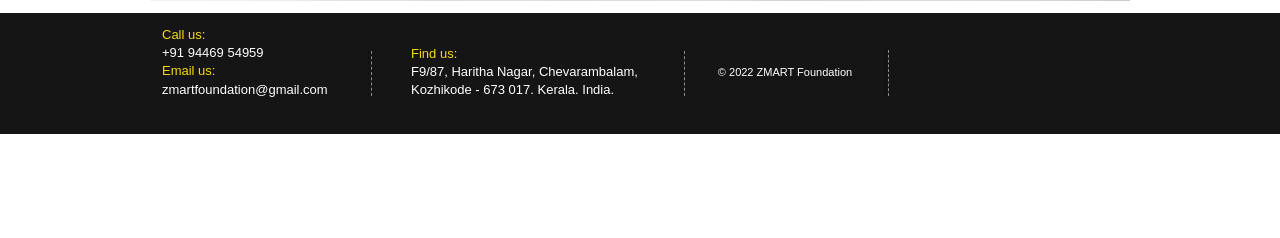Please provide a comprehensive answer to the question based on the screenshot: What is the purpose of the 'Do Not Sell My Personal Information' button?

The 'Do Not Sell My Personal Information' button is likely used to allow users to opt out of the sale of their personal information, as indicated by the button's text and its presence on the webpage.